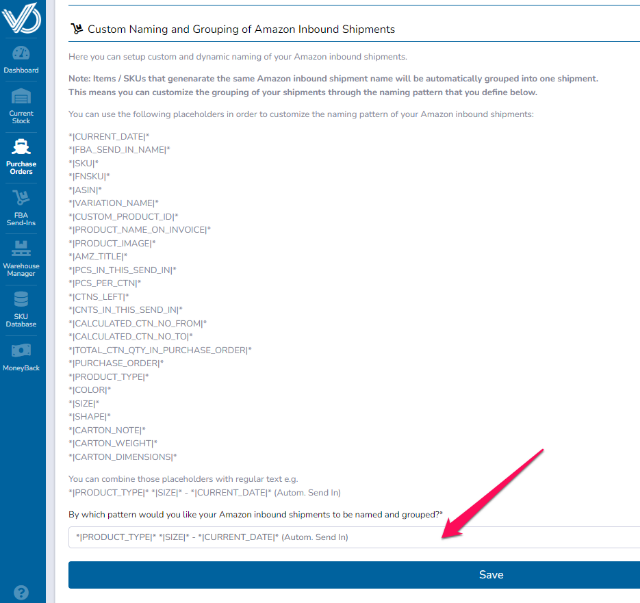Provide a comprehensive description of the image.

The image depicts a user interface section titled "Custom Naming and Grouping of Amazon Inbound Shipments," where users can configure dynamic naming for their Amazon shipments. The interface provides an overview of various placeholders that can be used to customize the naming pattern for the shipments, such as the current date, SKU, product information, and other relevant identifiers. At the bottom, there is an input area prompting users to specify their desired naming pattern using these placeholders, accompanied by a "Save" button to confirm the changes. This setup allows for organized and efficient management of shipments, making it easier to track and identify grouped items.